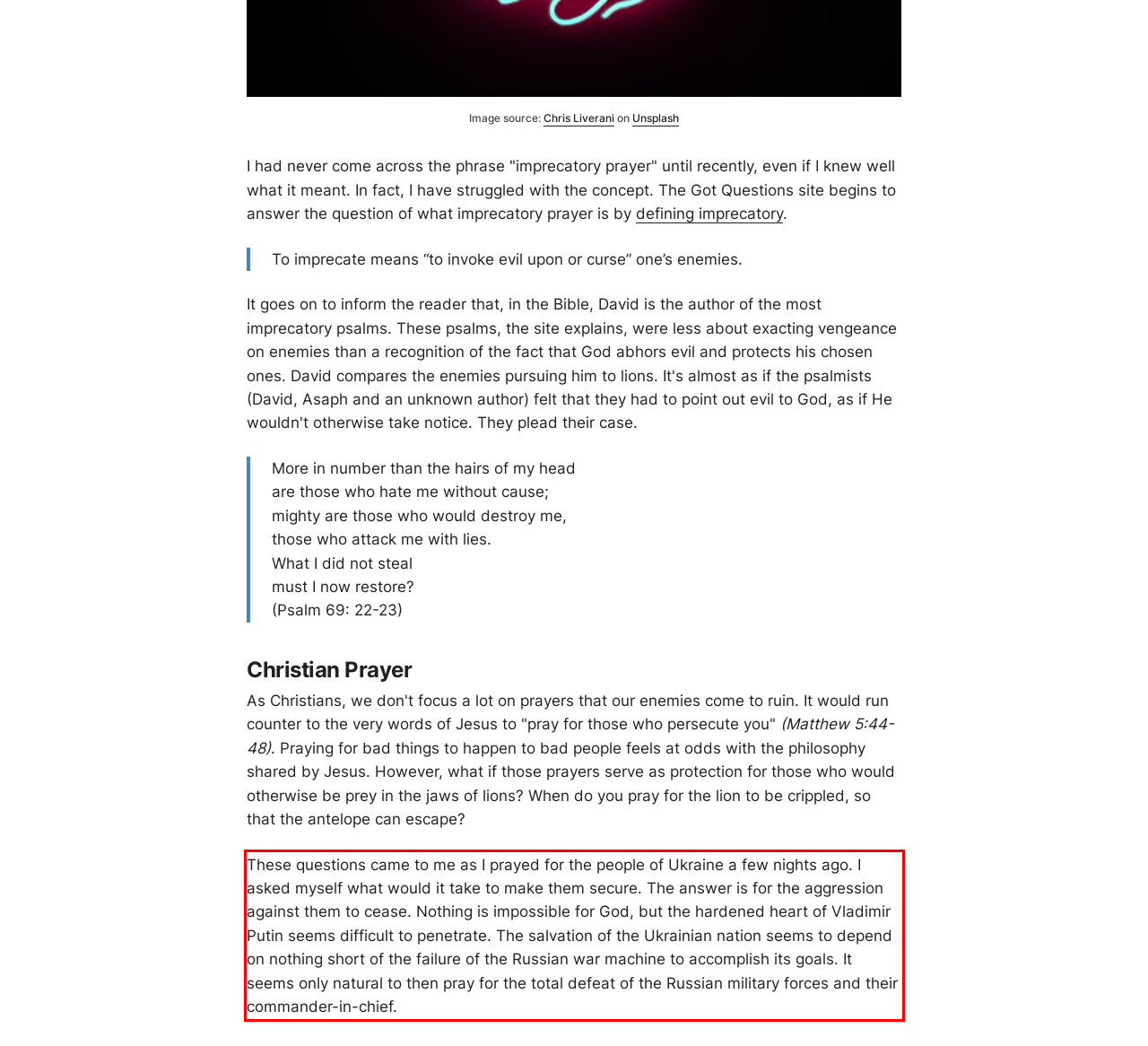Using the provided screenshot of a webpage, recognize and generate the text found within the red rectangle bounding box.

These questions came to me as I prayed for the people of Ukraine a few nights ago. I asked myself what would it take to make them secure. The answer is for the aggression against them to cease. Nothing is impossible for God, but the hardened heart of Vladimir Putin seems difficult to penetrate. The salvation of the Ukrainian nation seems to depend on nothing short of the failure of the Russian war machine to accomplish its goals. It seems only natural to then pray for the total defeat of the Russian military forces and their commander-in-chief.